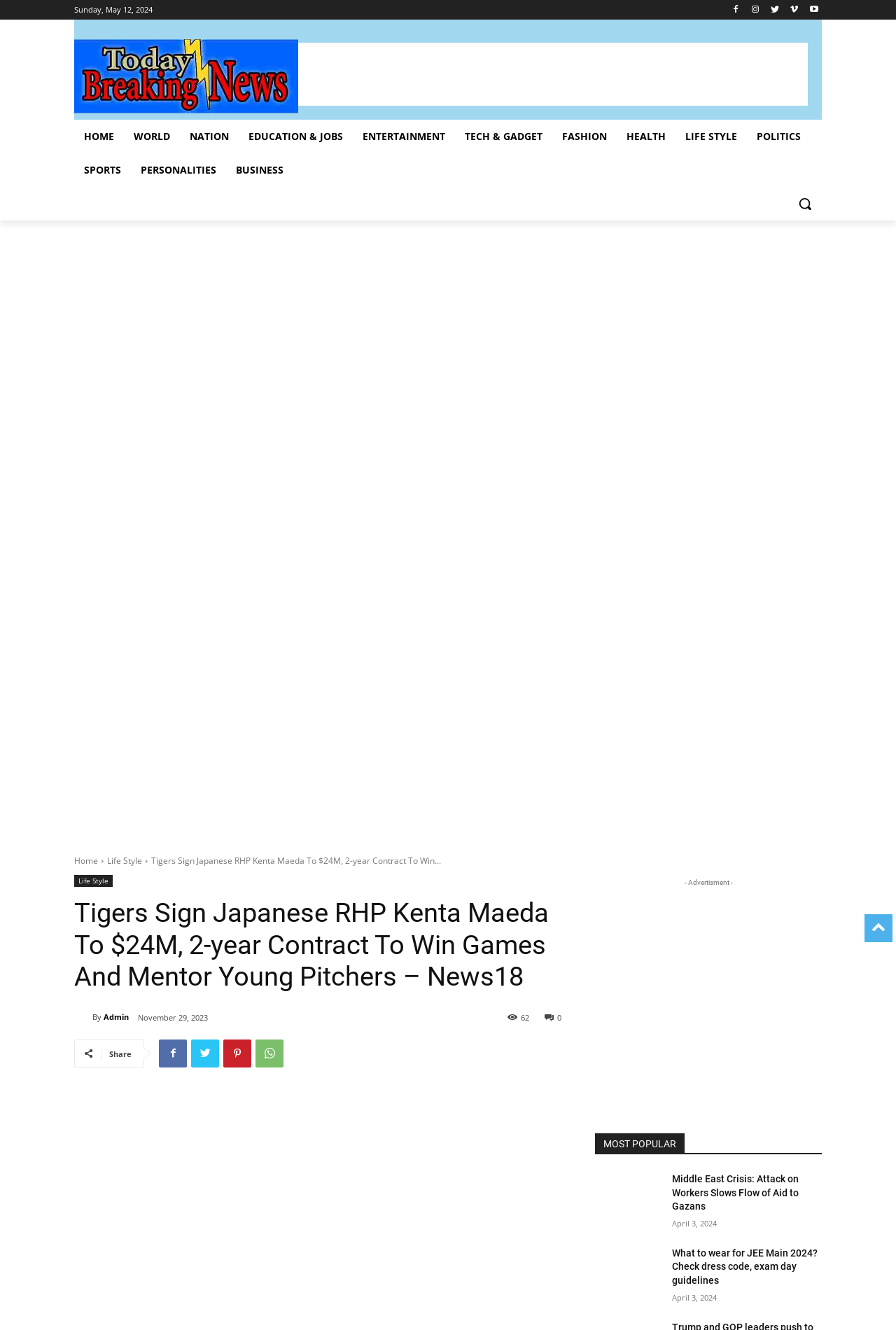Summarize the webpage with intricate details.

This webpage is a news article page from News18.com, with a focus on sports news. At the top, there is a logo and a navigation menu with links to various sections such as Home, World, Nation, Education & Jobs, Entertainment, and more. Below the navigation menu, there is a search button on the right side.

The main content of the page is an article about the Detroit Tigers signing Japanese RHP Kenta Maeda to a 2-year contract. The article title is "Tigers Sign Japanese RHP Kenta Maeda To $24M, 2-year Contract To Win Games And Mentor Young Pitchers" and is displayed prominently in the center of the page. Below the title, there is a byline and a timestamp indicating that the article was published on November 29, 2023.

To the right of the article title, there are social media sharing links and a comment count. Below the article, there are several advertisements and a section labeled "MOST POPULAR" which features links to other news articles. These articles have titles such as "Middle East Crisis: Attack on Workers Slows Flow of Aid to Gazans" and "What to wear for JEE Main 2024? Check dress code, exam day guidelines".

Throughout the page, there are several icons and images, including a logo, social media icons, and images accompanying the advertisements. The overall layout is organized, with clear headings and concise text.